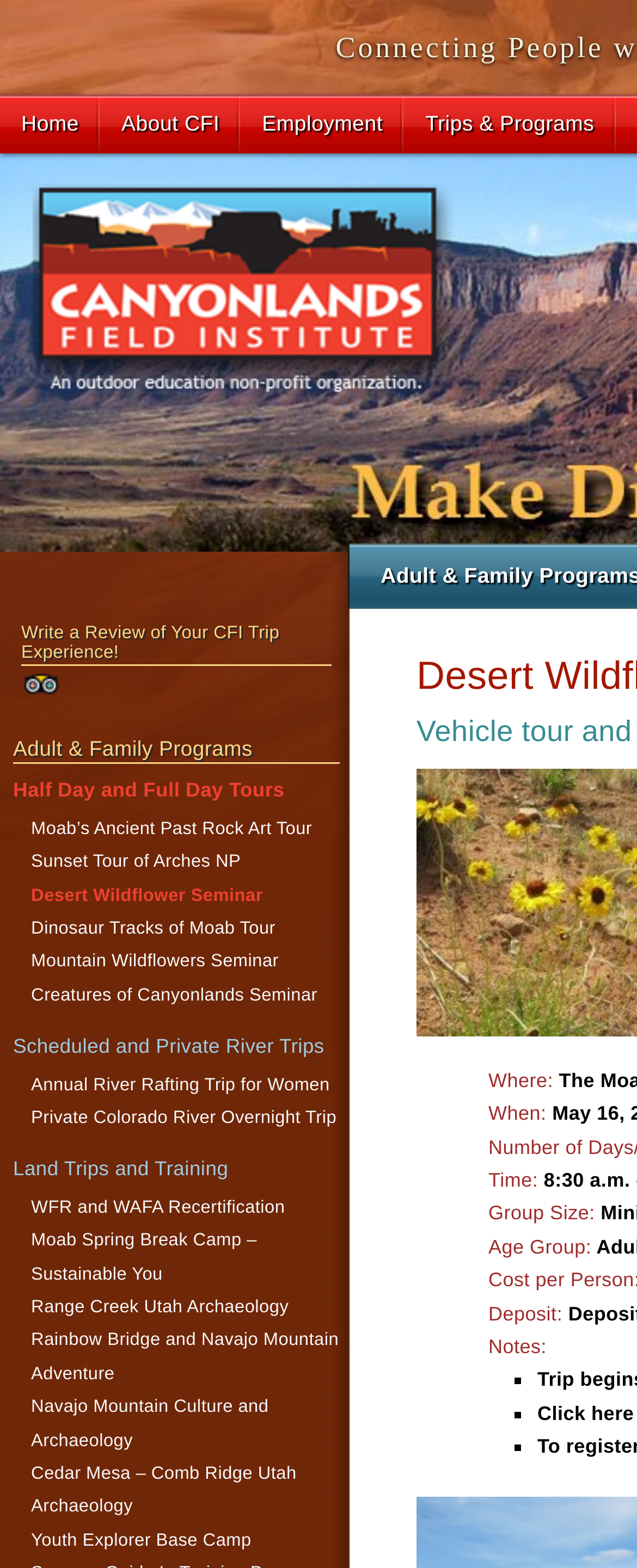Please identify the bounding box coordinates of the region to click in order to complete the given instruction: "Click on 'Desert Wildflower Seminar'". The coordinates should be four float numbers between 0 and 1, i.e., [left, top, right, bottom].

[0.049, 0.565, 0.413, 0.577]